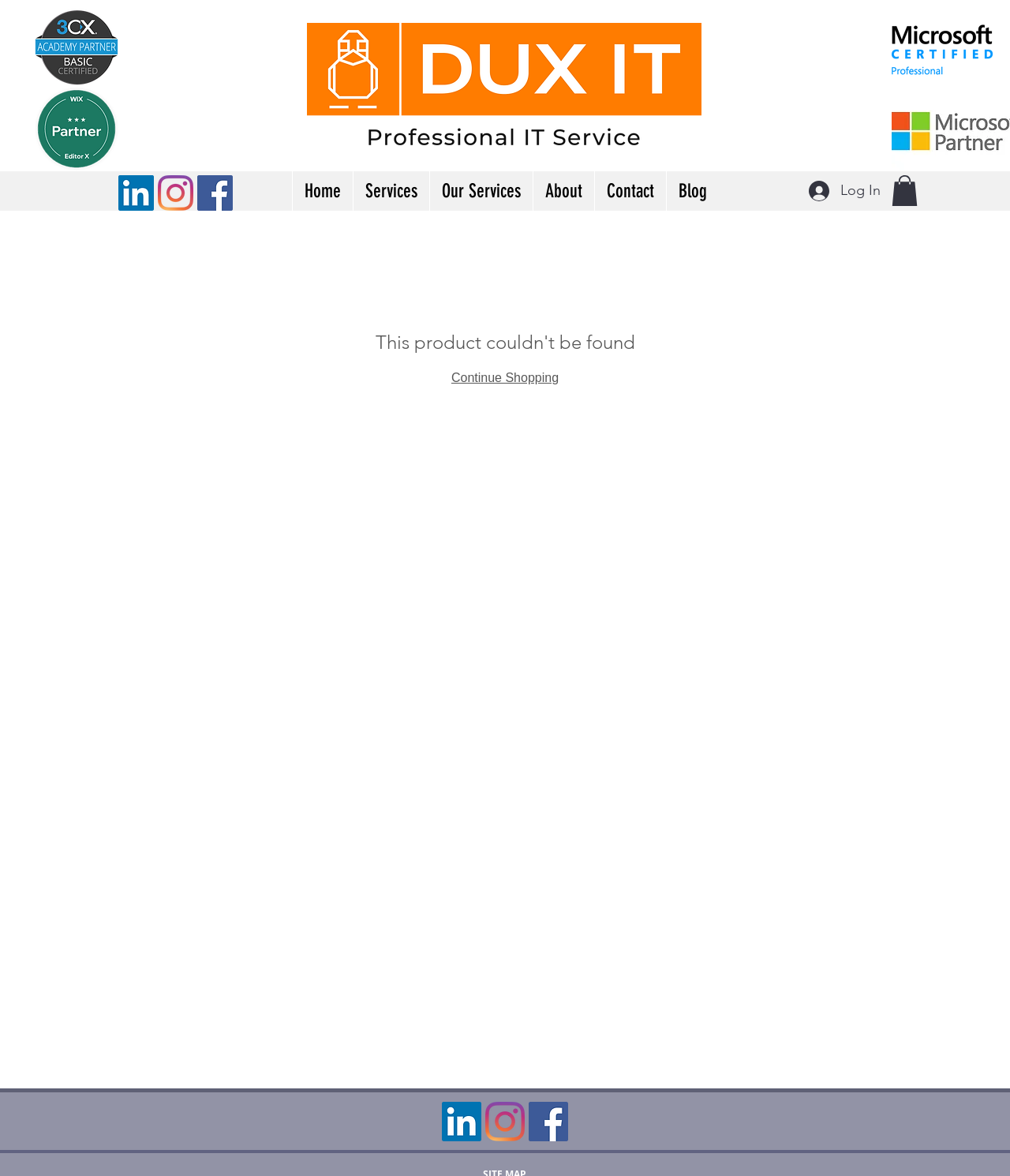How many buttons are on the top right?
Using the screenshot, give a one-word or short phrase answer.

2